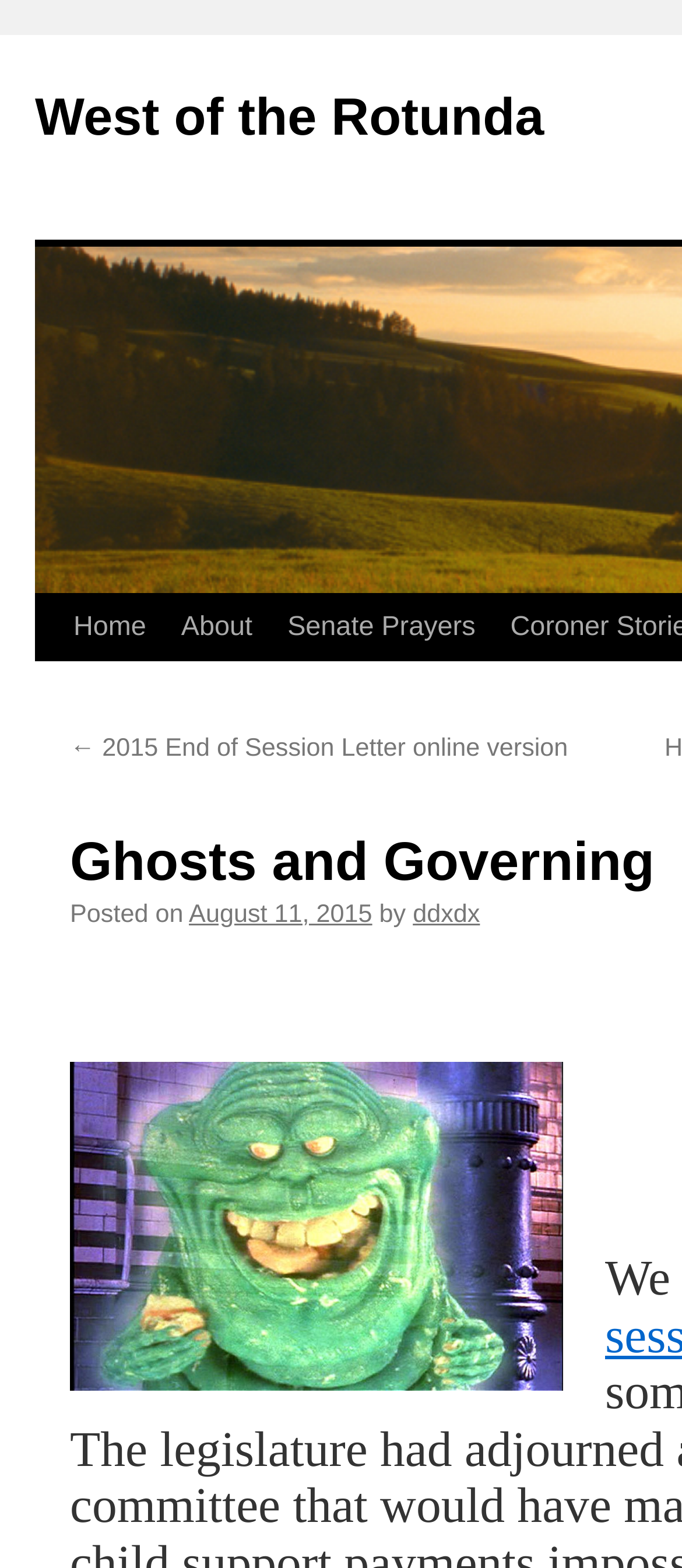Locate the bounding box coordinates of the element I should click to achieve the following instruction: "go to West of the Rotunda".

[0.051, 0.057, 0.798, 0.094]